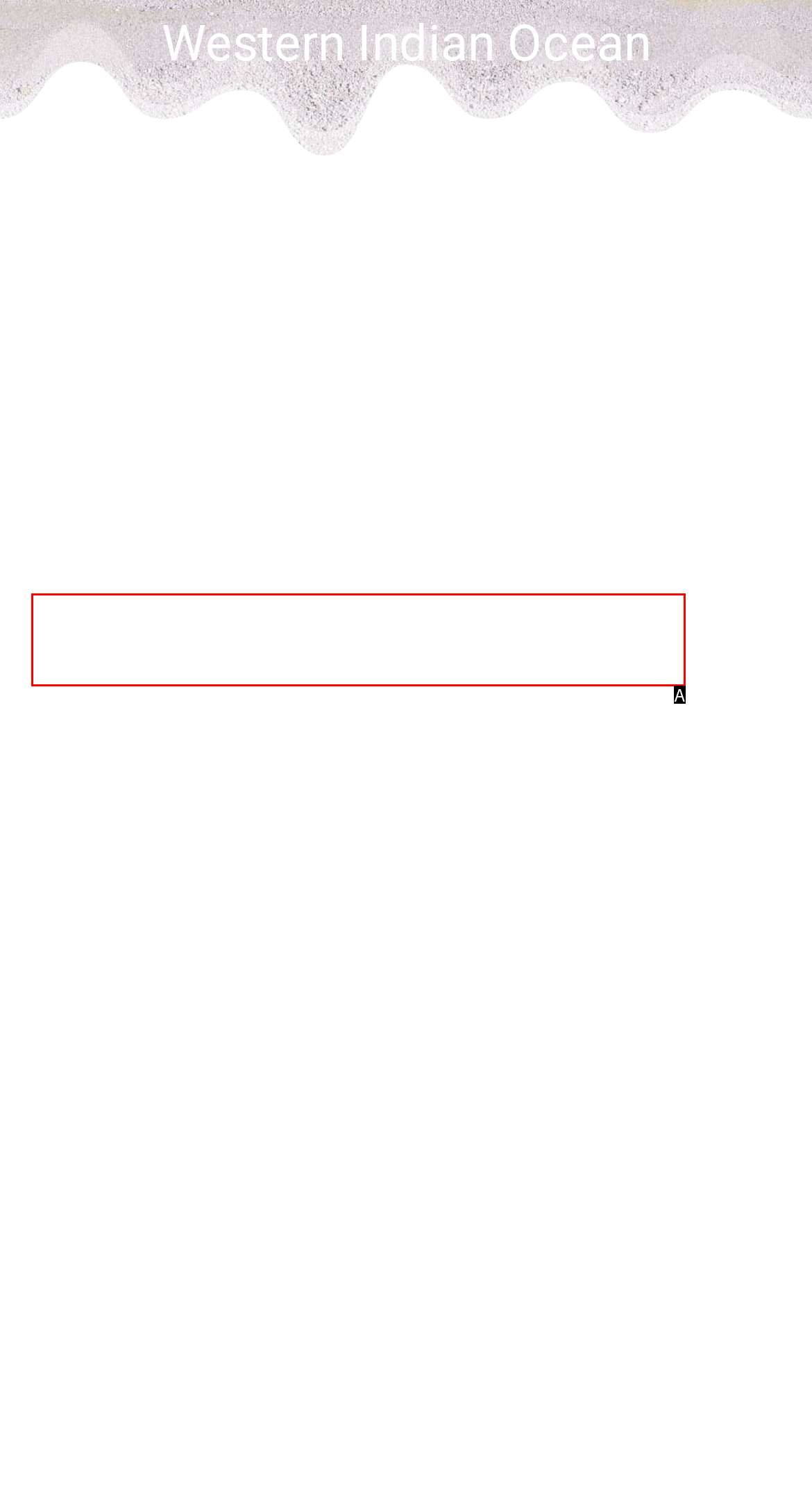Select the option that matches this description: H.E. President Azali Assoumani
Answer by giving the letter of the chosen option.

A